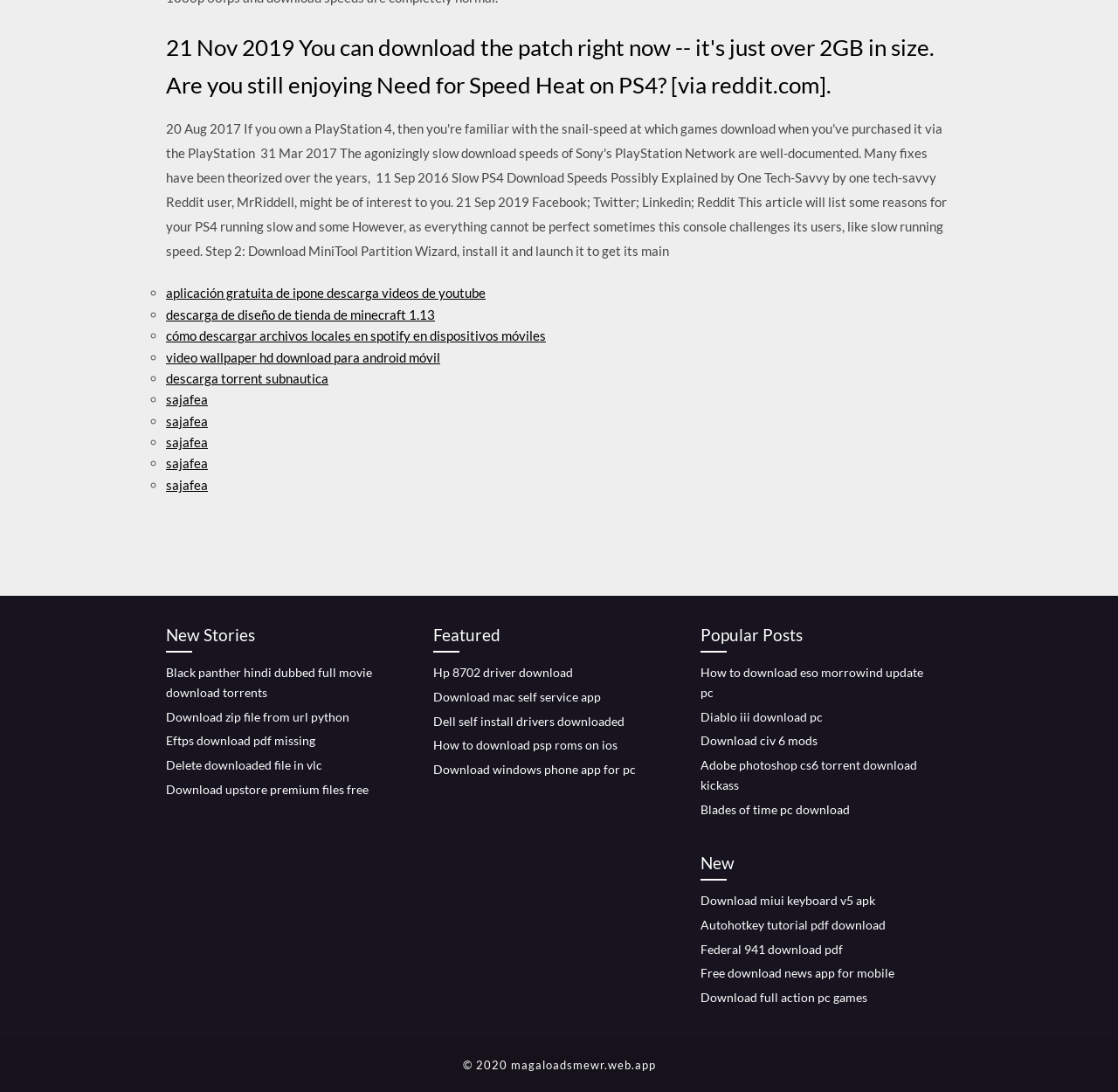Locate the UI element described as follows: "Hp 8702 driver download". Return the bounding box coordinates as four float numbers between 0 and 1 in the order [left, top, right, bottom].

[0.388, 0.609, 0.512, 0.622]